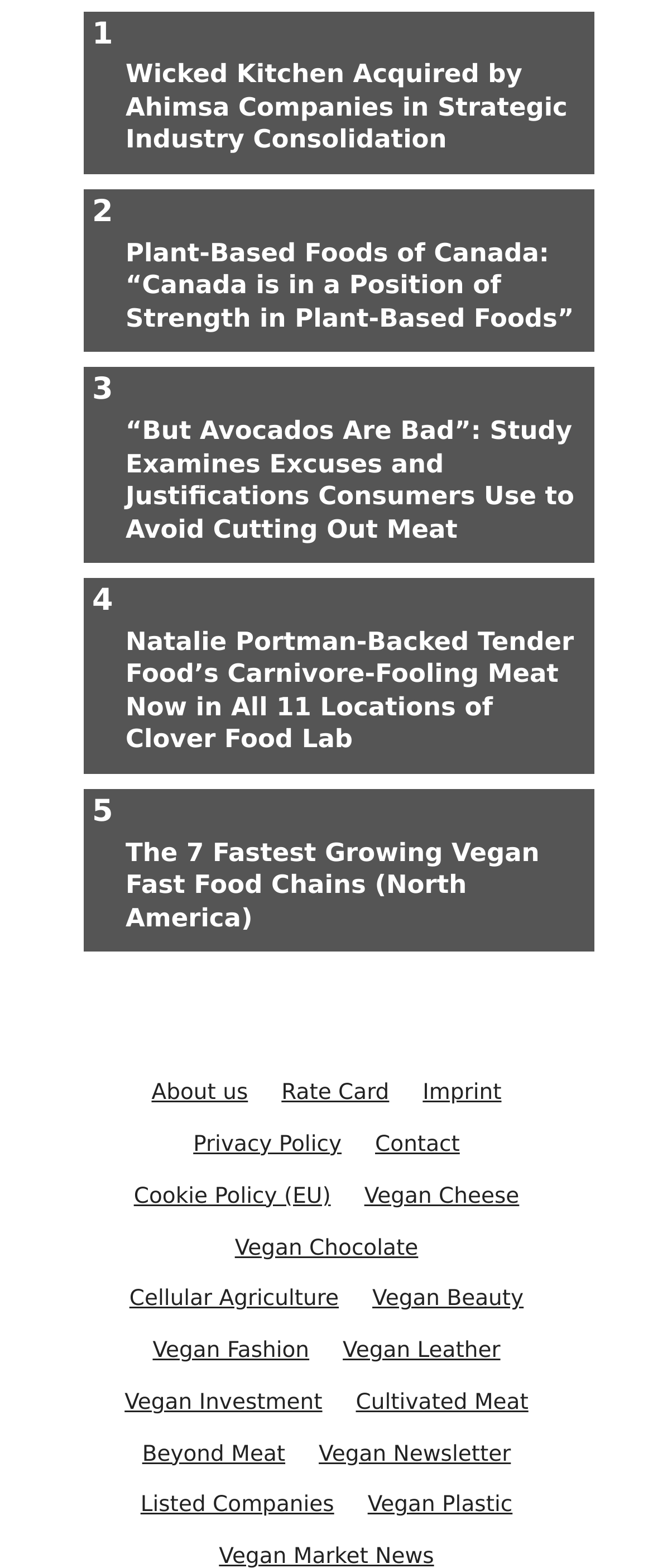Use a single word or phrase to answer the question: What is the last category listed in the footer section?

Vegan Plastic